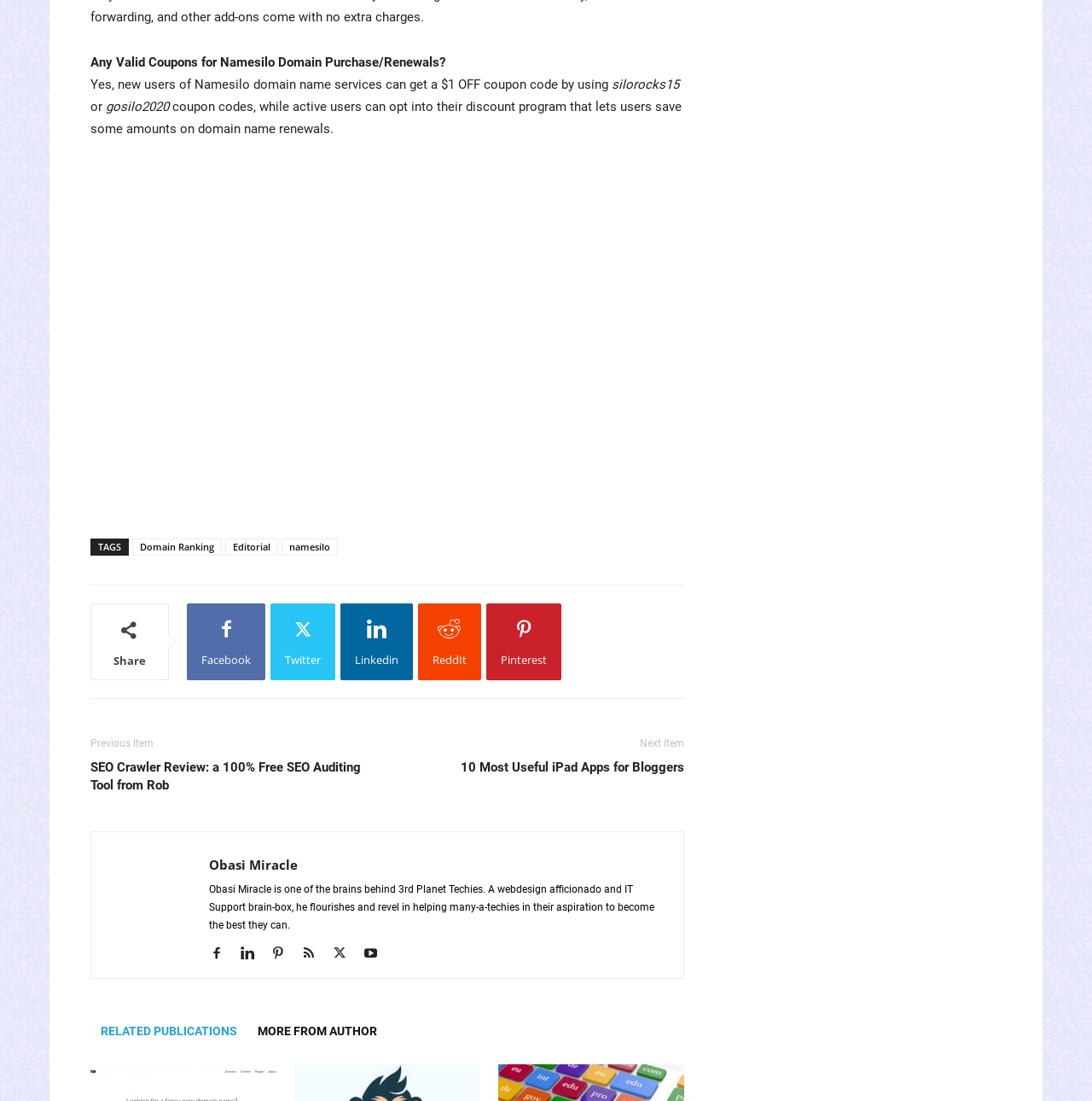Please locate the bounding box coordinates of the element that should be clicked to complete the given instruction: "Visit the 'namesilo' page".

[0.258, 0.489, 0.309, 0.505]